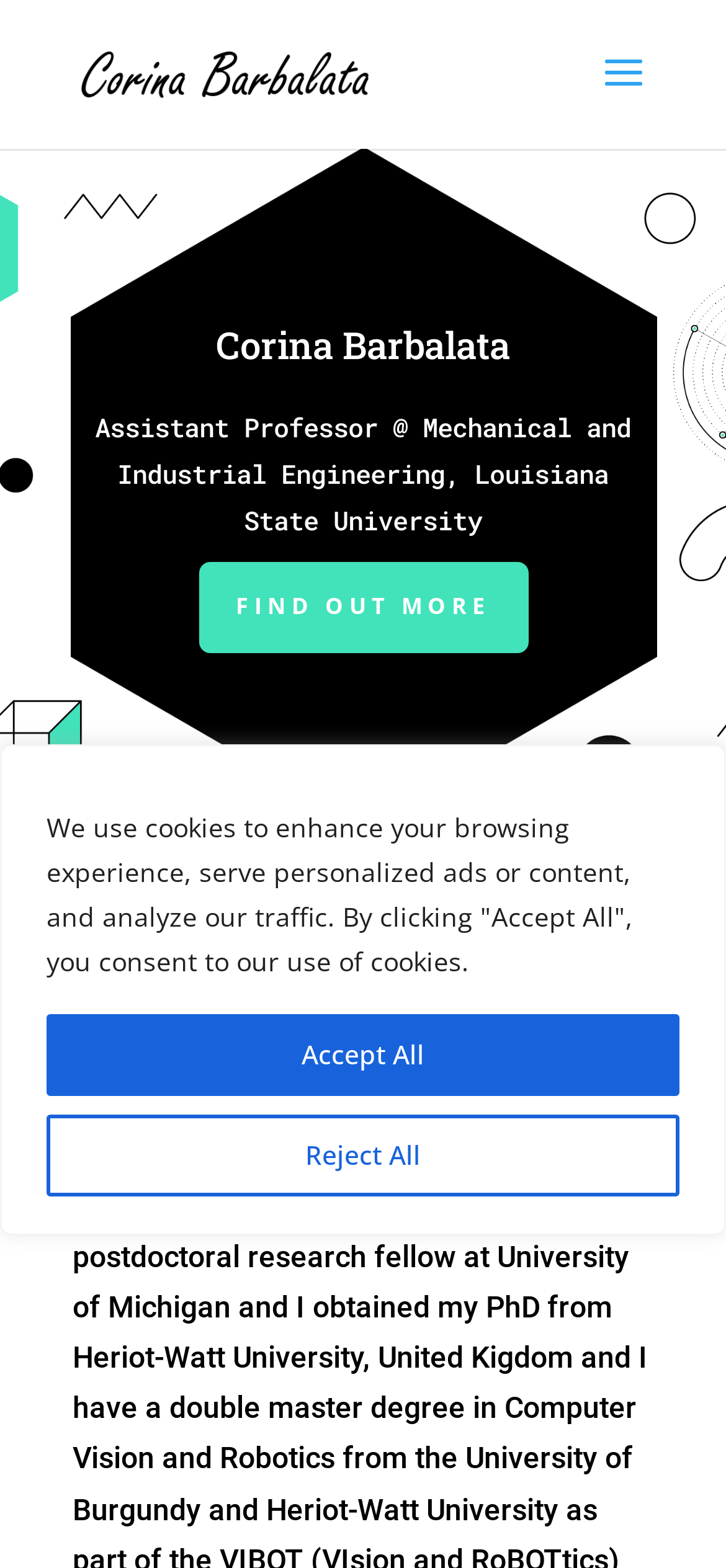Given the element description: "alt="cbarbalata.com"", predict the bounding box coordinates of the UI element it refers to, using four float numbers between 0 and 1, i.e., [left, top, right, bottom].

[0.11, 0.034, 0.51, 0.057]